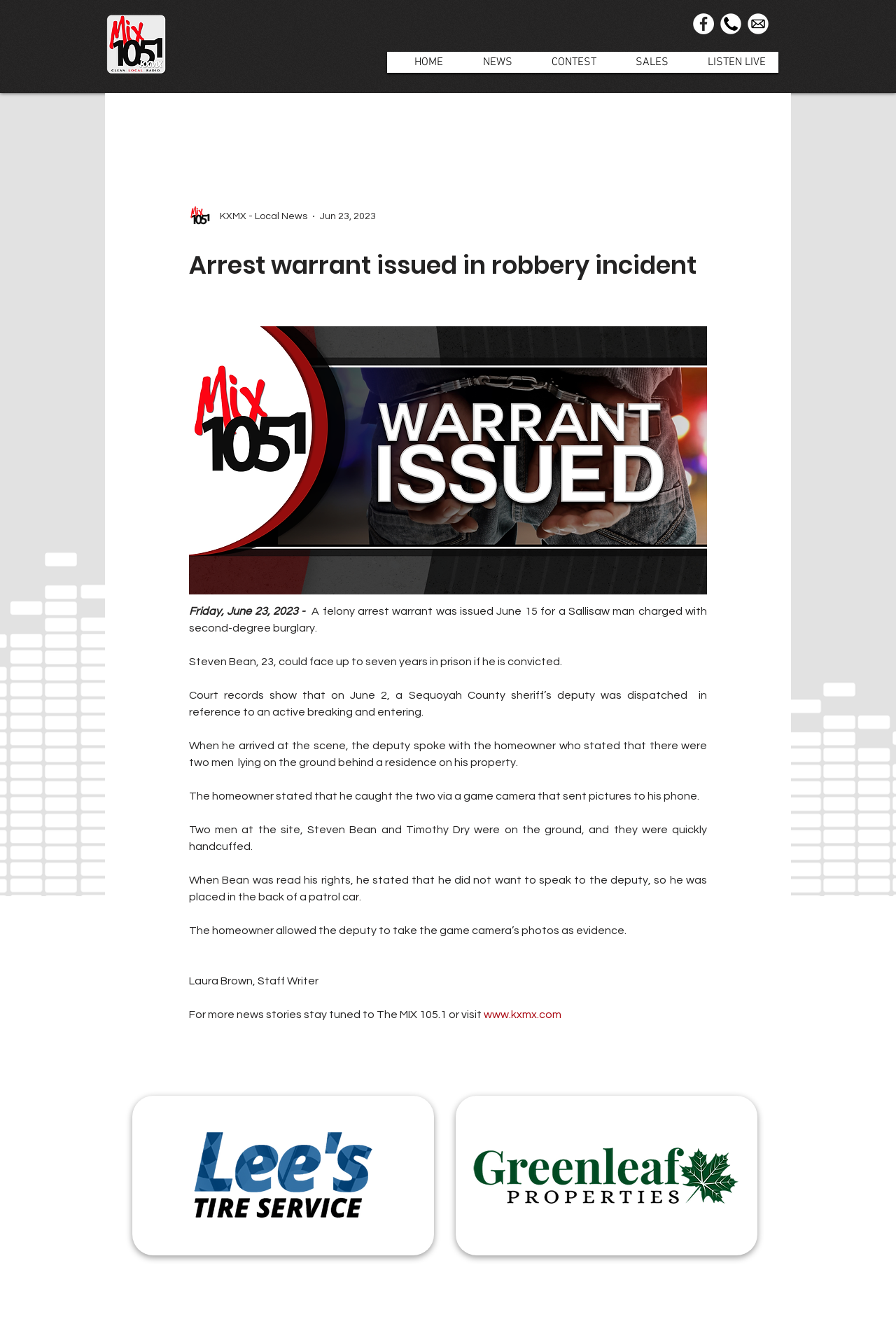Determine the bounding box coordinates for the HTML element described here: "HOME".

[0.432, 0.034, 0.509, 0.06]